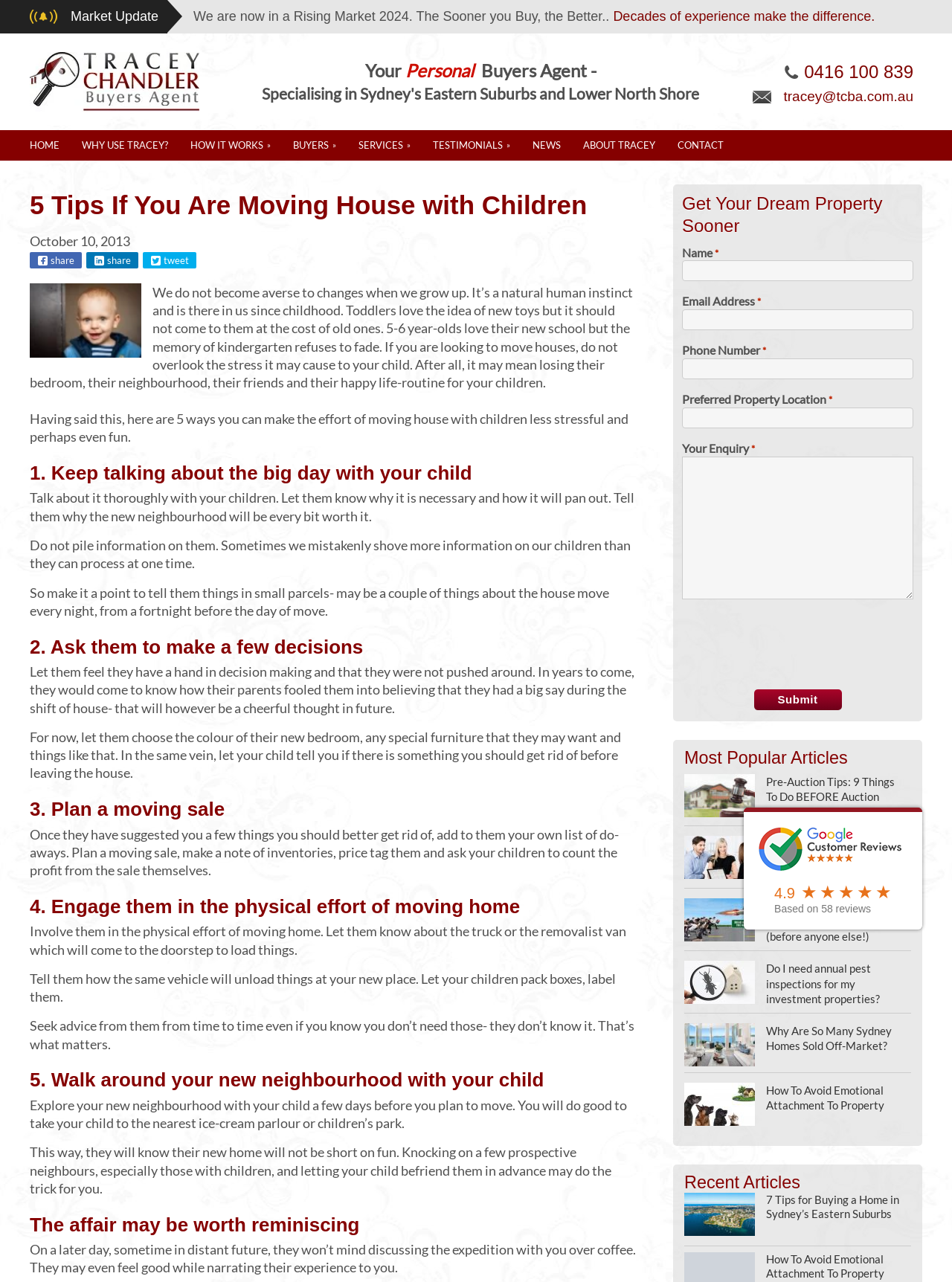Answer the following inquiry with a single word or phrase:
What is the theme of the most popular articles section?

Real estate and property